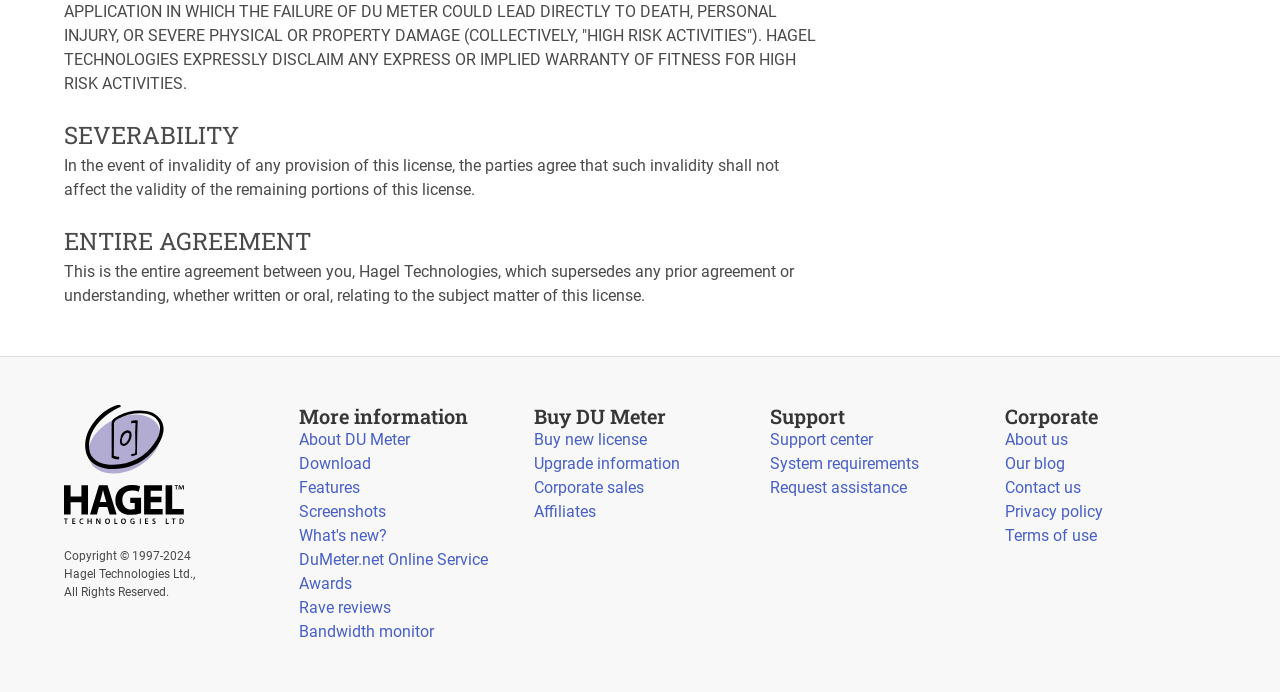What is the name of the company? Look at the image and give a one-word or short phrase answer.

Hagel Technologies